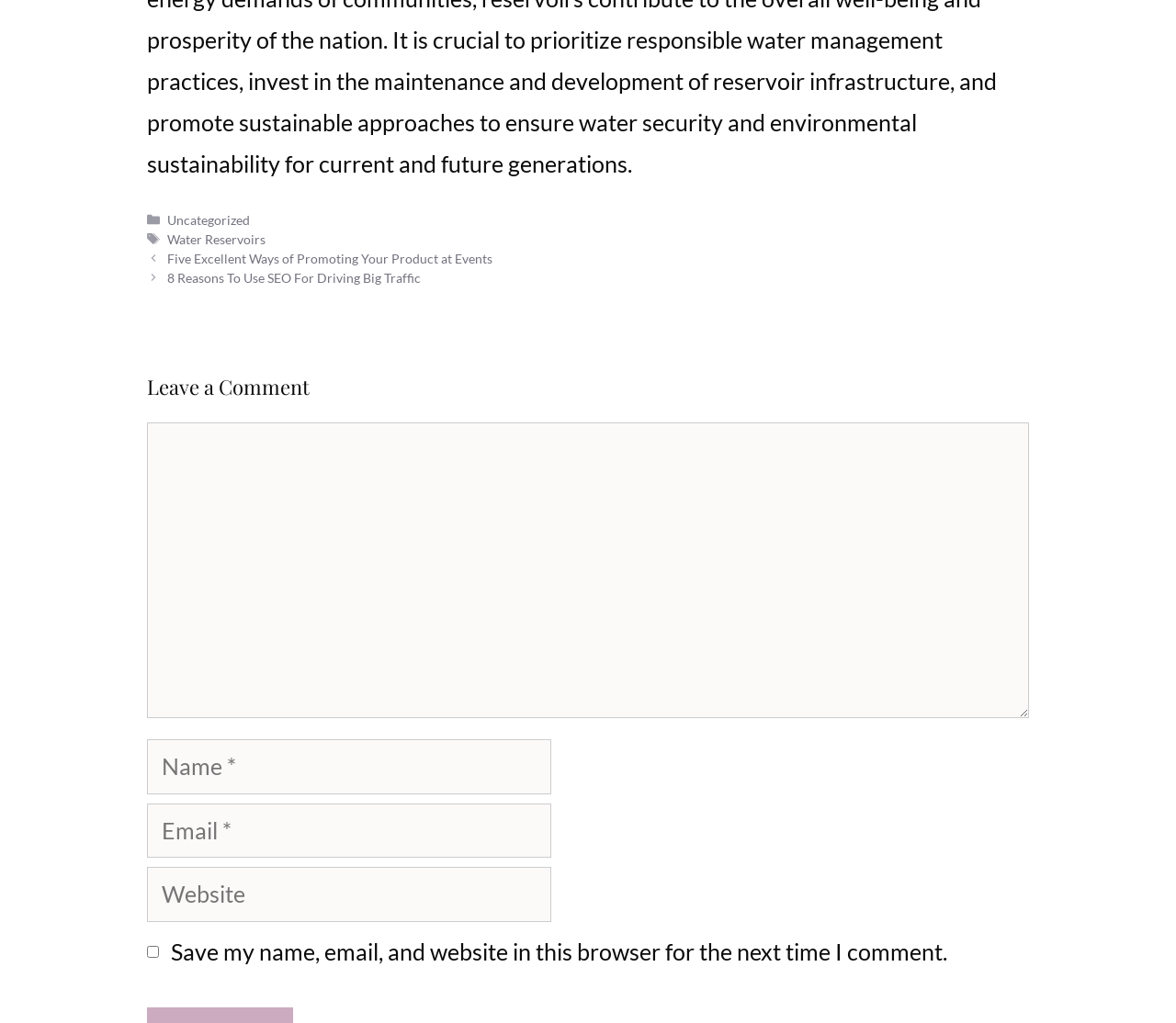Please specify the bounding box coordinates in the format (top-left x, top-left y, bottom-right x, bottom-right y), with values ranging from 0 to 1. Identify the bounding box for the UI component described as follows: parent_node: Comment name="comment"

[0.125, 0.413, 0.875, 0.702]